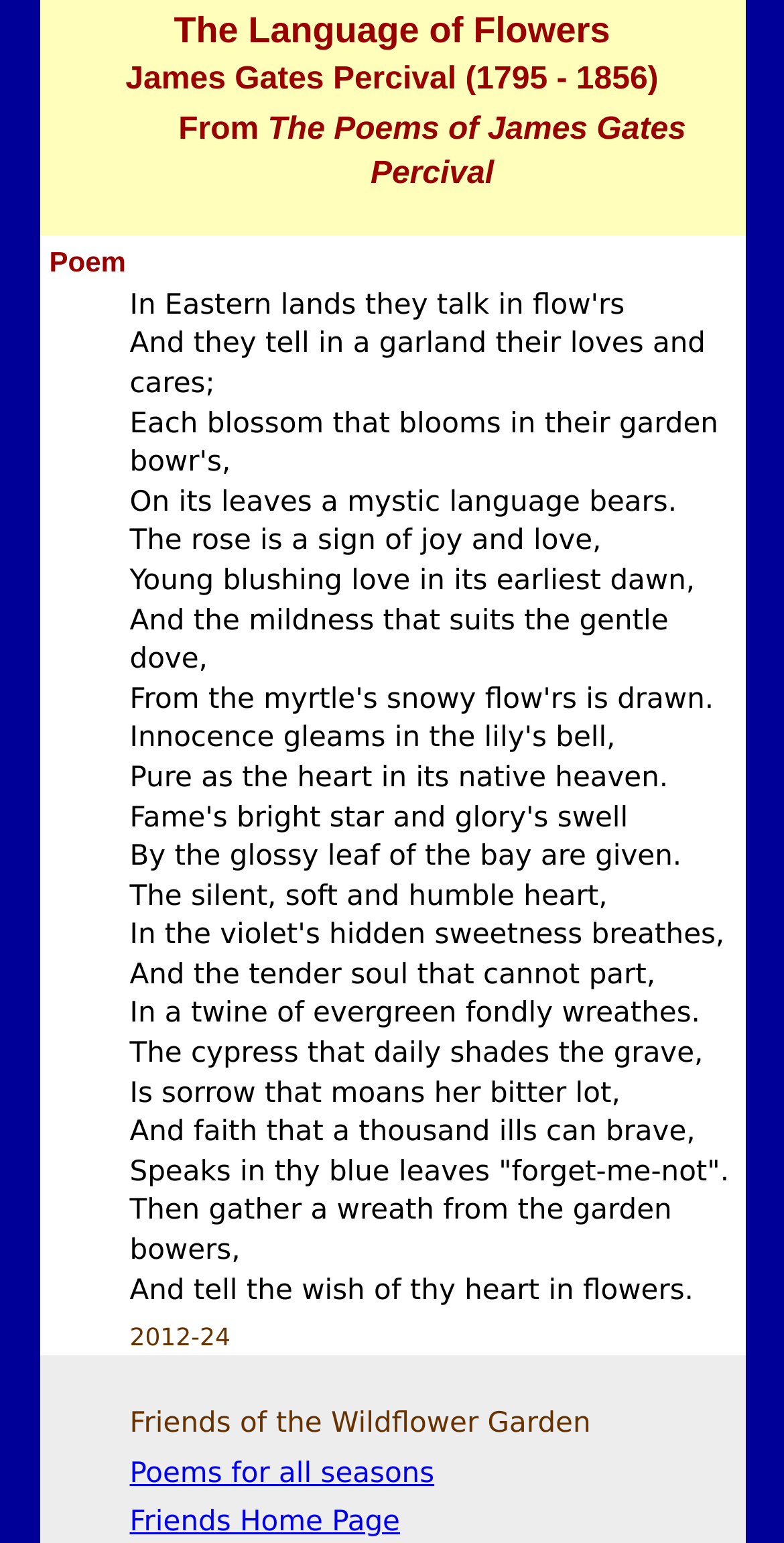Please examine the image and answer the question with a detailed explanation:
What is the first line of the poem?

I found the first line of the poem by looking at the StaticText element with the text 'And they tell in a garland their loves and cares;' which is located below the heading 'Poem'.